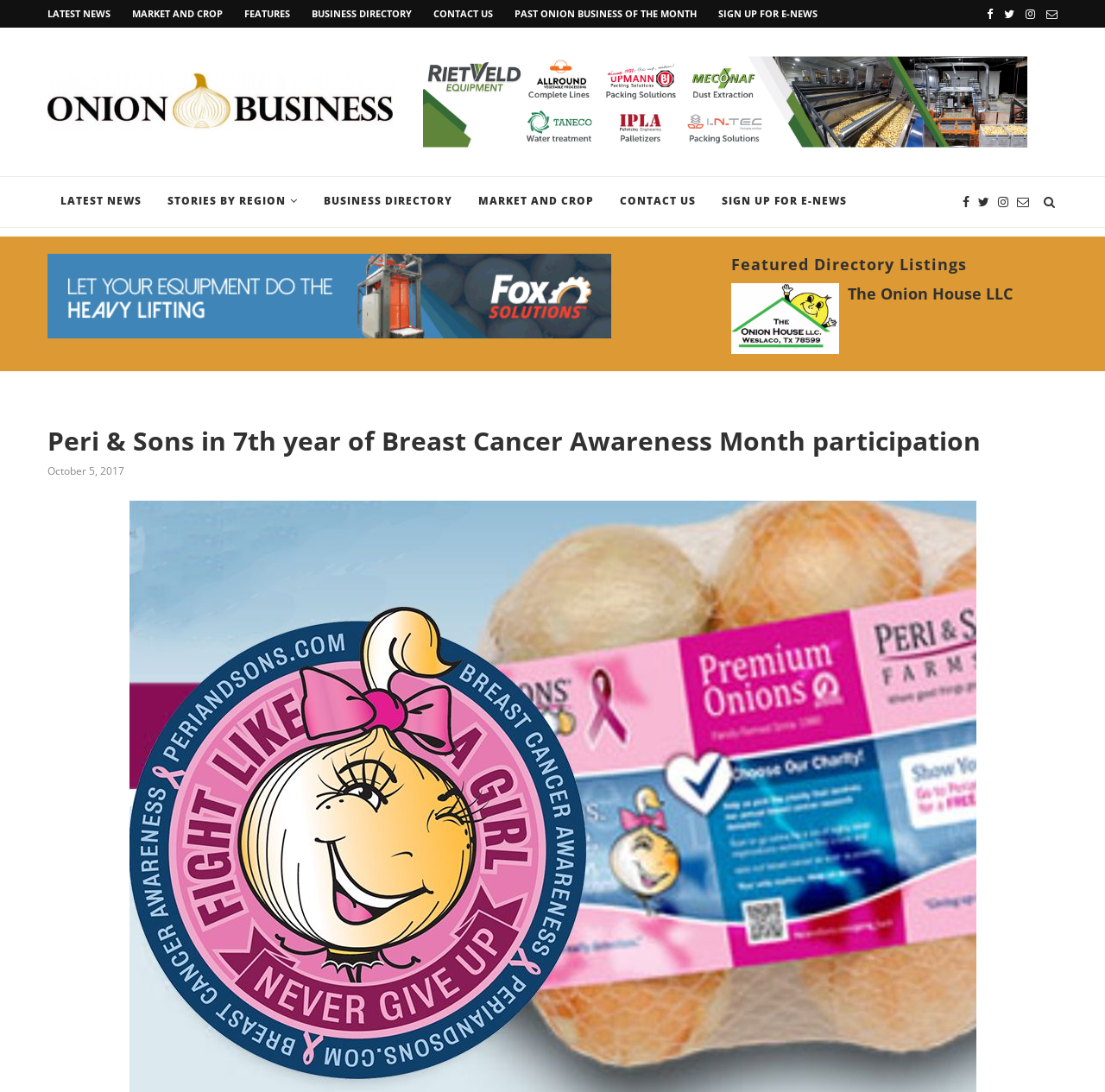Examine the image carefully and respond to the question with a detailed answer: 
What is the name of the company participating in Breast Cancer Awareness Month?

The heading of the article mentions 'Peri & Sons in 7th year of Breast Cancer Awareness Month participation', which suggests that Peri & Sons is the company participating in the event.